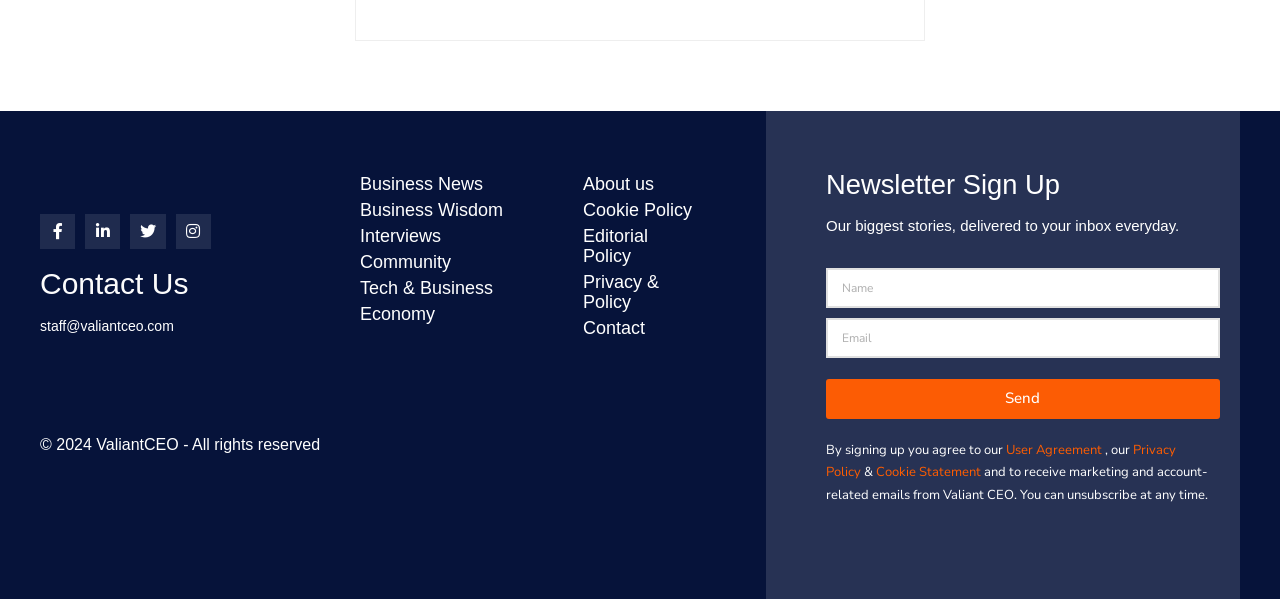Could you specify the bounding box coordinates for the clickable section to complete the following instruction: "Sign up for the newsletter"?

[0.645, 0.633, 0.953, 0.699]